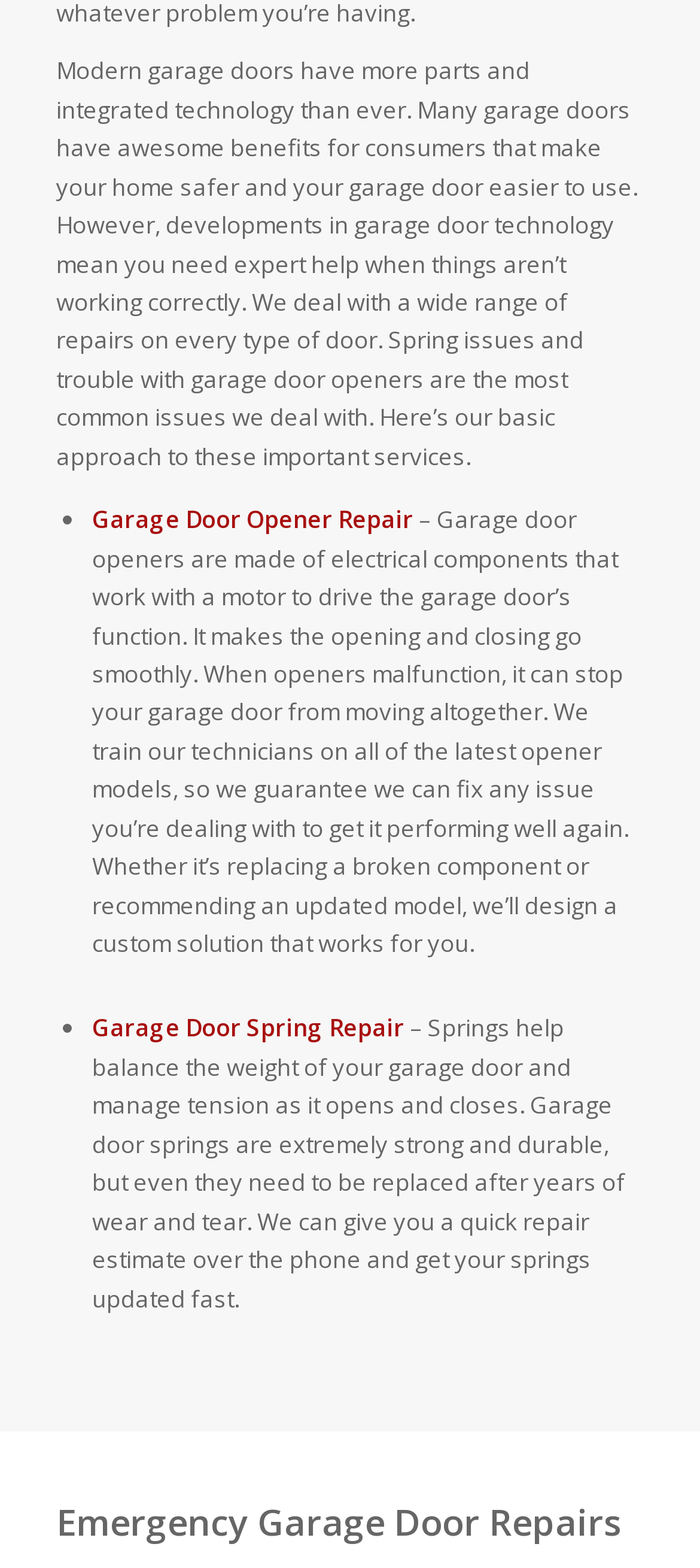Determine the bounding box for the UI element that matches this description: "Garage Door Opener Repair".

[0.131, 0.321, 0.59, 0.342]